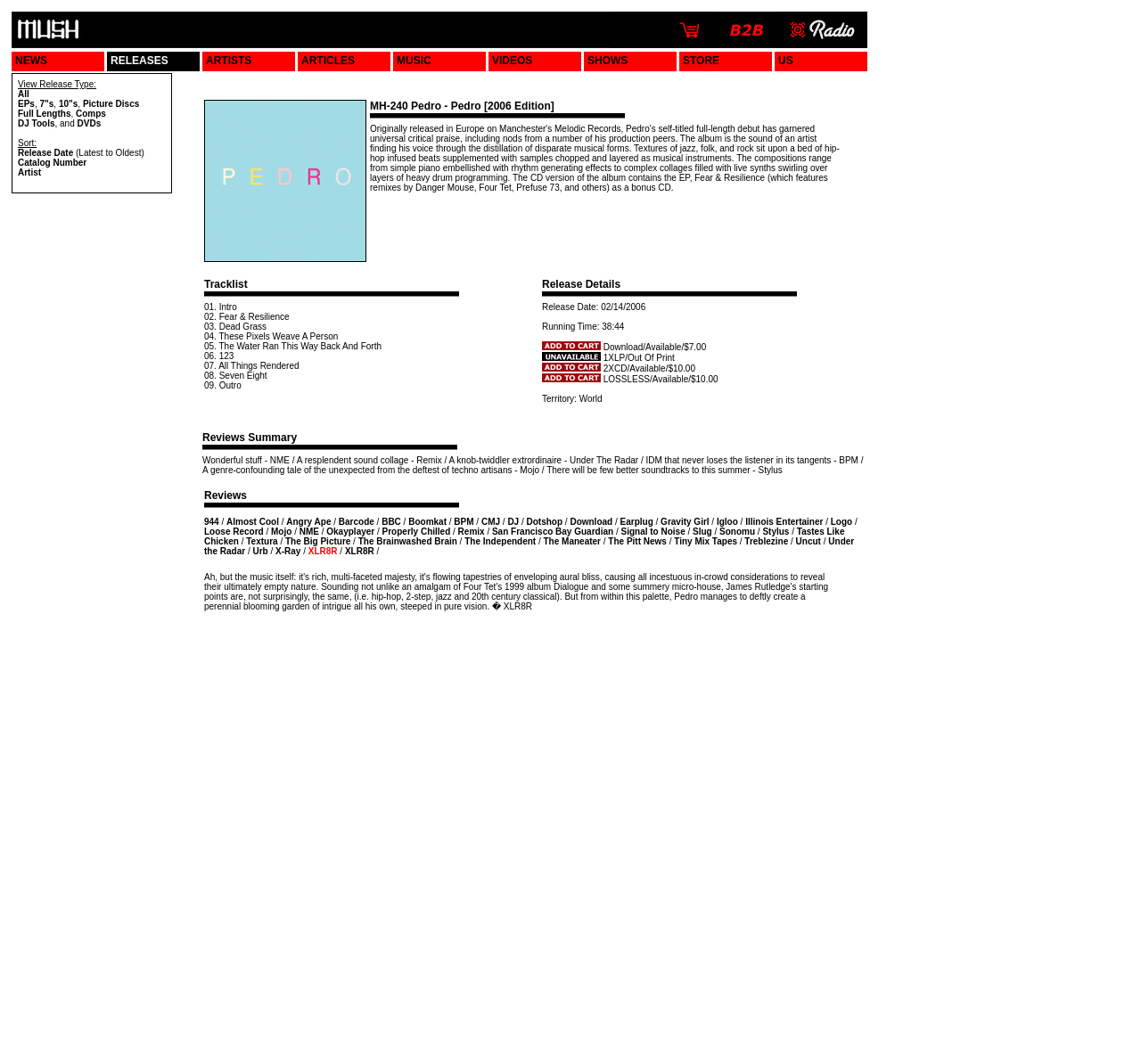Locate the bounding box coordinates of the area that needs to be clicked to fulfill the following instruction: "Check the price of the artwork". The coordinates should be in the format of four float numbers between 0 and 1, namely [left, top, right, bottom].

None